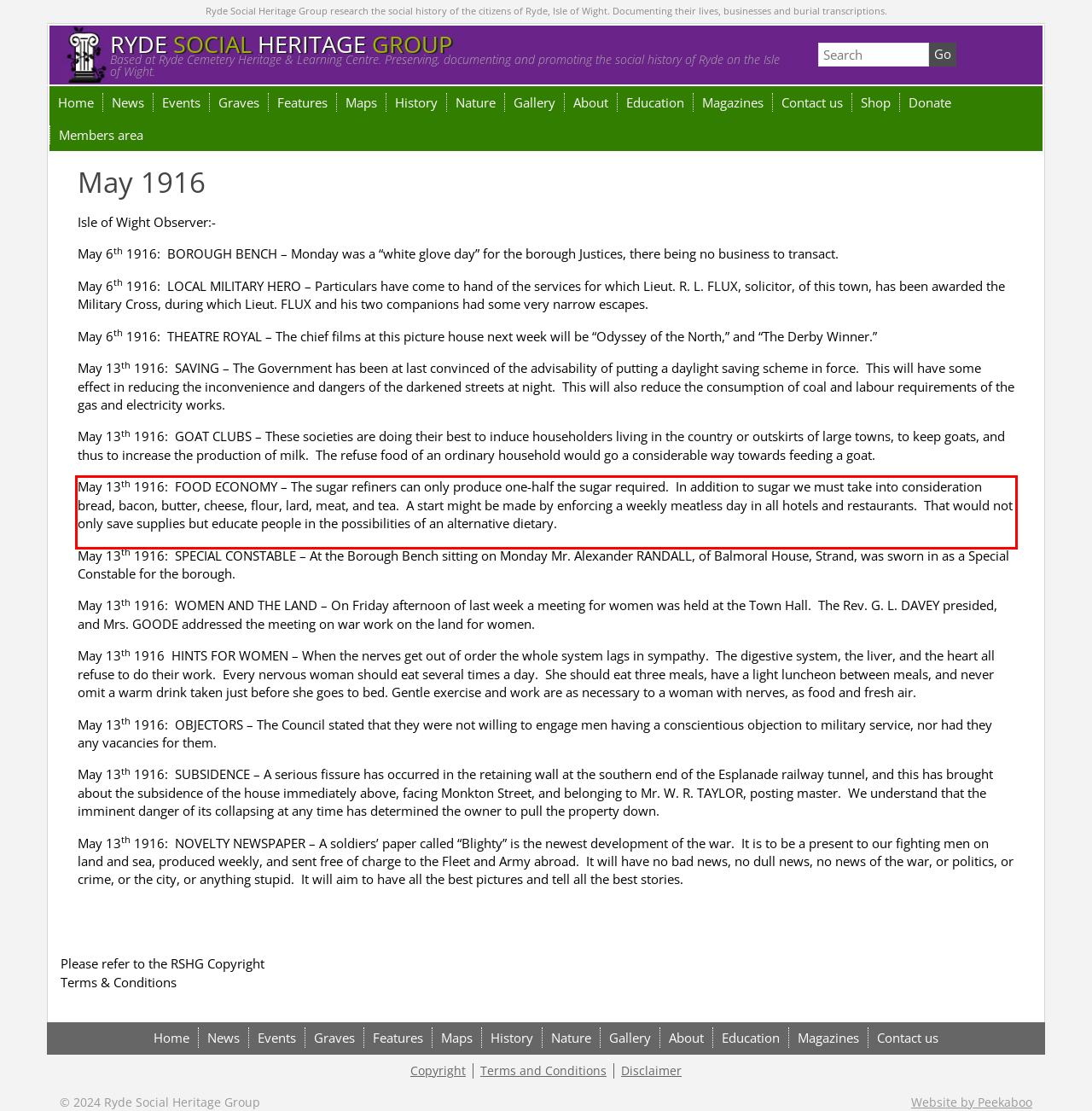Analyze the webpage screenshot and use OCR to recognize the text content in the red bounding box.

May 13th 1916: FOOD ECONOMY – The sugar refiners can only produce one-half the sugar required. In addition to sugar we must take into consideration bread, bacon, butter, cheese, flour, lard, meat, and tea. A start might be made by enforcing a weekly meatless day in all hotels and restaurants. That would not only save supplies but educate people in the possibilities of an alternative dietary.